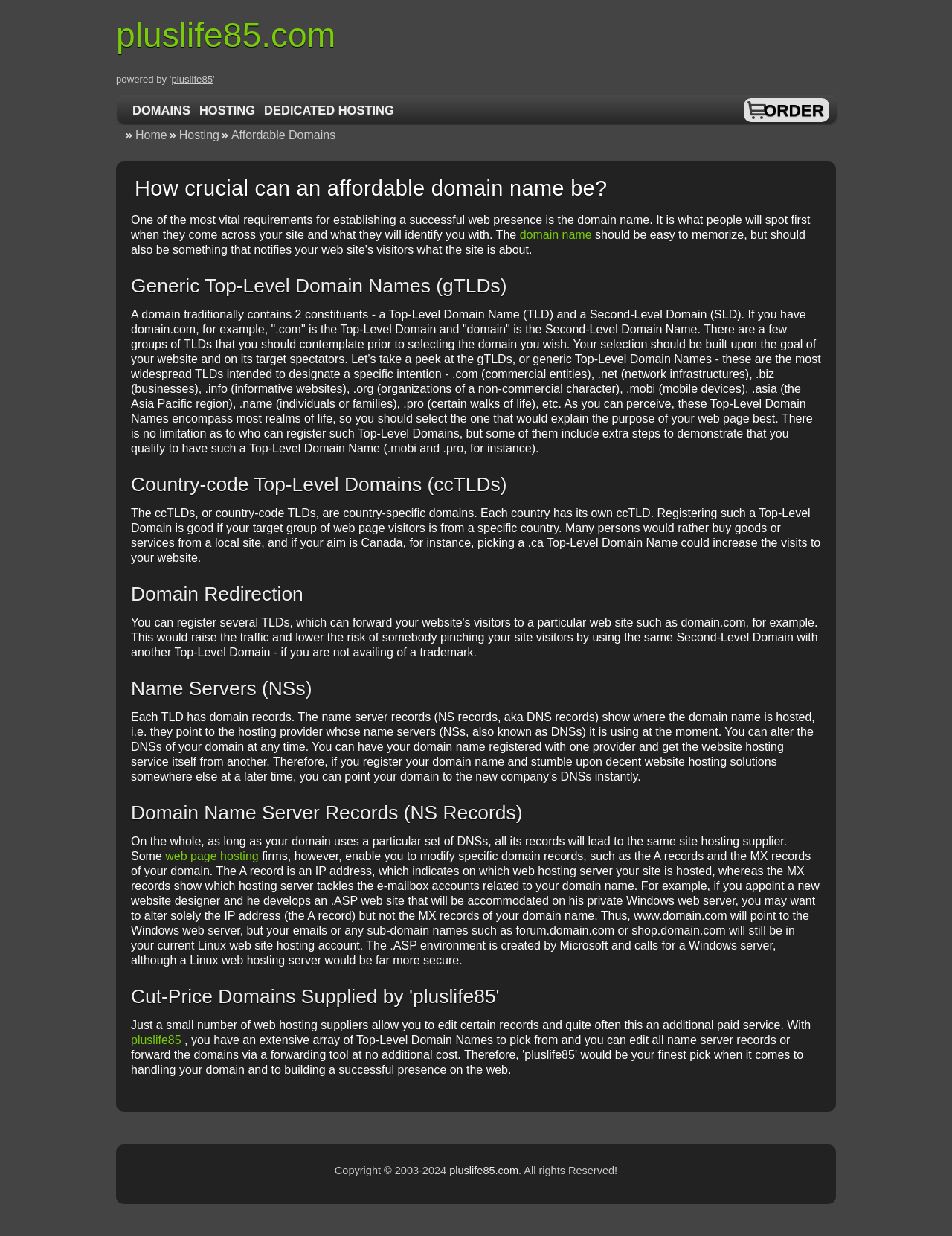Detail the webpage's structure and highlights in your description.

This webpage is about the importance of domain names for online presence. At the top, there is a header with the title "How essential can a affordable domain name be?" and a link to "pluslife85.com". Below the header, there are several links to different sections of the website, including "DOMAINS", "HOSTING", "DEDICATED HOSTING", and "ORDER".

On the left side of the page, there are links to "Home" and "Hosting", as well as a static text "Affordable Domains". The main content of the page is an article that discusses the importance of domain names, including generic top-level domain names (gTLDs), country-code top-level domains (ccTLDs), domain redirection, name servers, and domain name server records.

The article is divided into several sections, each with a heading that describes the topic. The text is dense and informative, with links to relevant terms such as "domain name" and "web page hosting". The article also mentions the benefits of using a specific domain name, such as increasing website visits from a specific country.

At the bottom of the page, there is a footer with a copyright notice that reads "Copyright © 2003-2024" and a link to "pluslife85.com".